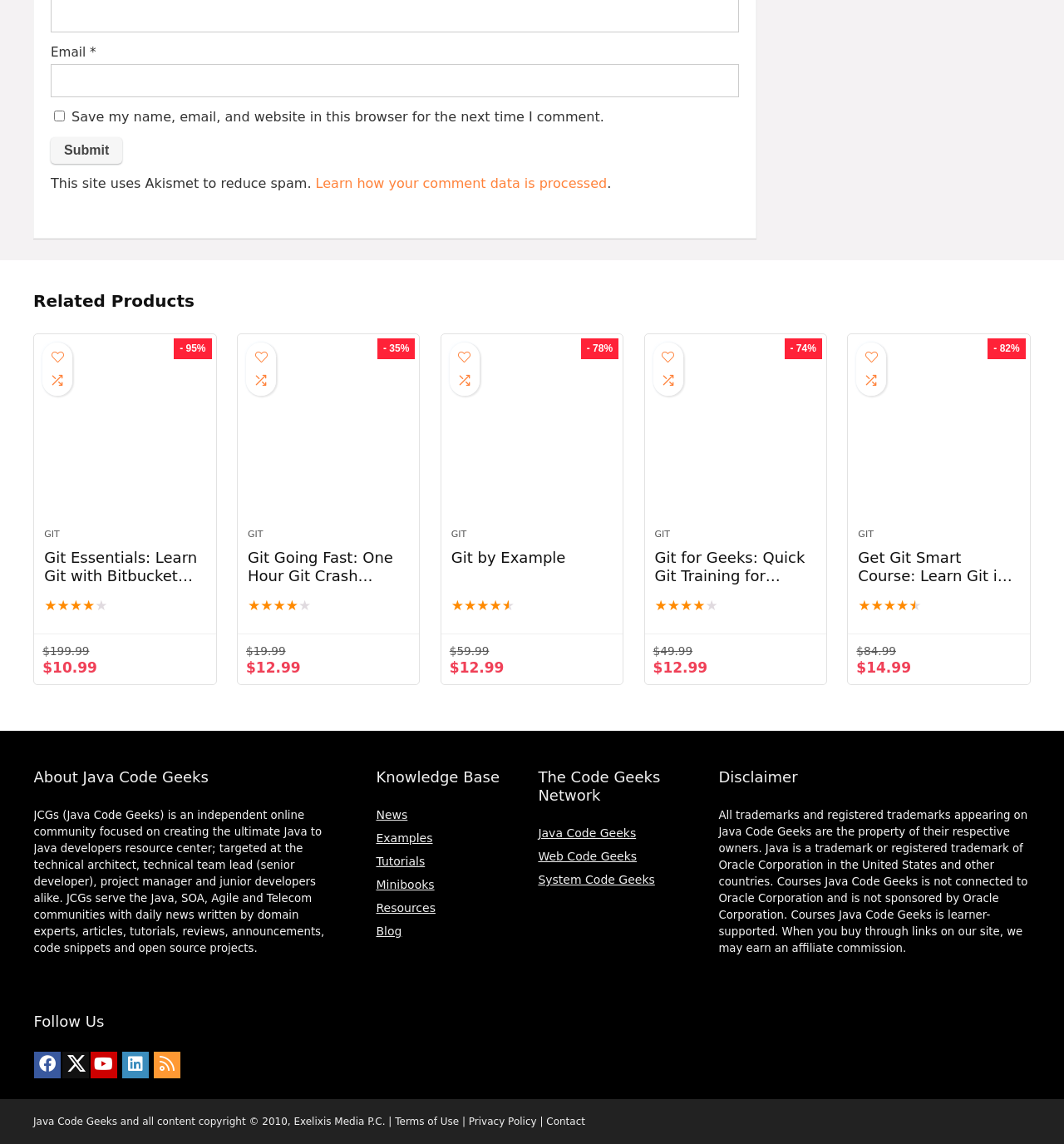Answer this question using a single word or a brief phrase:
How many social media links are present?

5